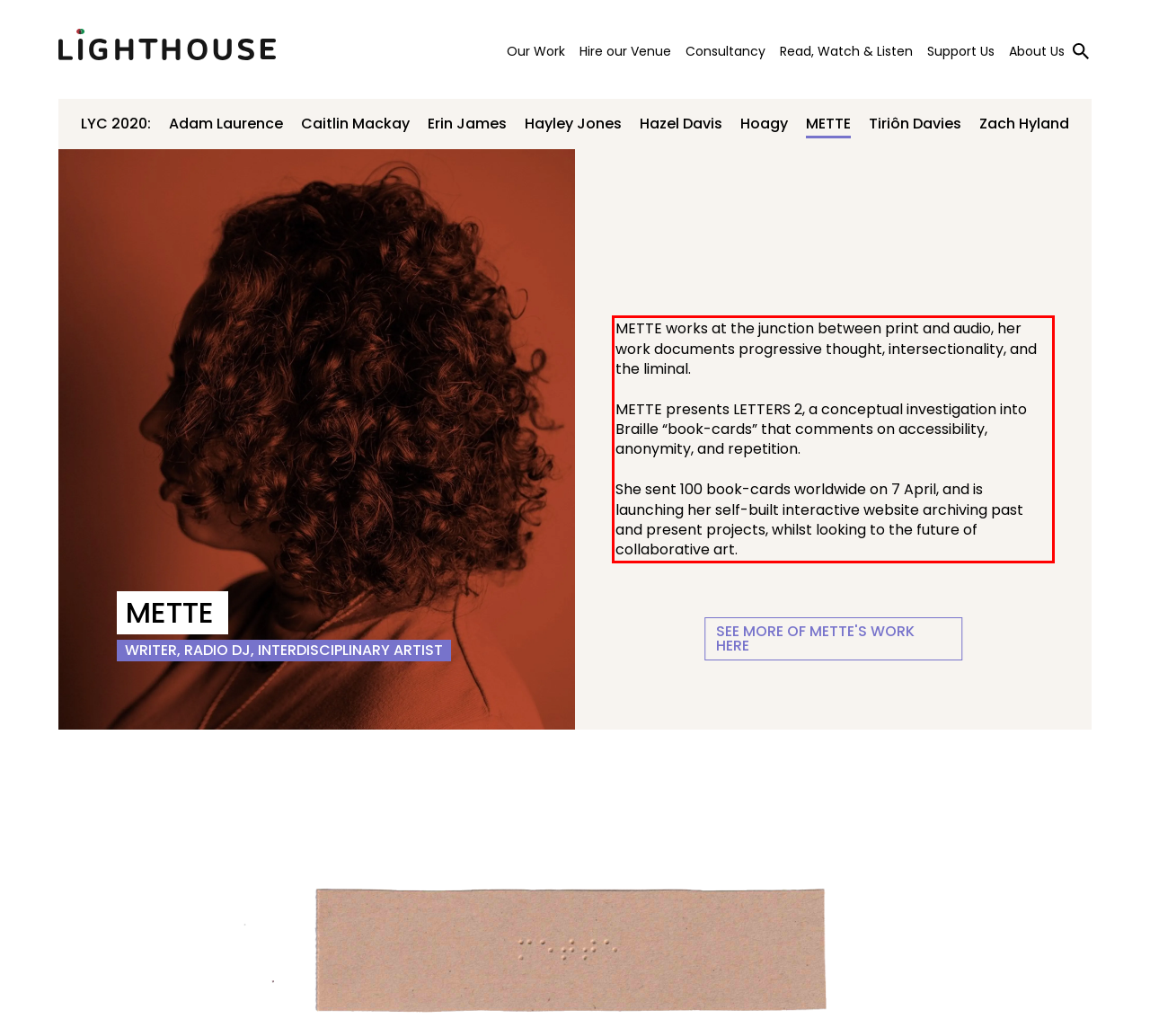Please identify and extract the text content from the UI element encased in a red bounding box on the provided webpage screenshot.

METTE works at the junction between print and audio, her work documents progressive thought, intersectionality, and the liminal. METTE presents LETTERS 2, a conceptual investigation into Braille “book-cards” that comments on accessibility, anonymity, and repetition. She sent 100 book-cards worldwide on 7 April, and is launching her self-built interactive website archiving past and present projects, whilst looking to the future of collaborative art.